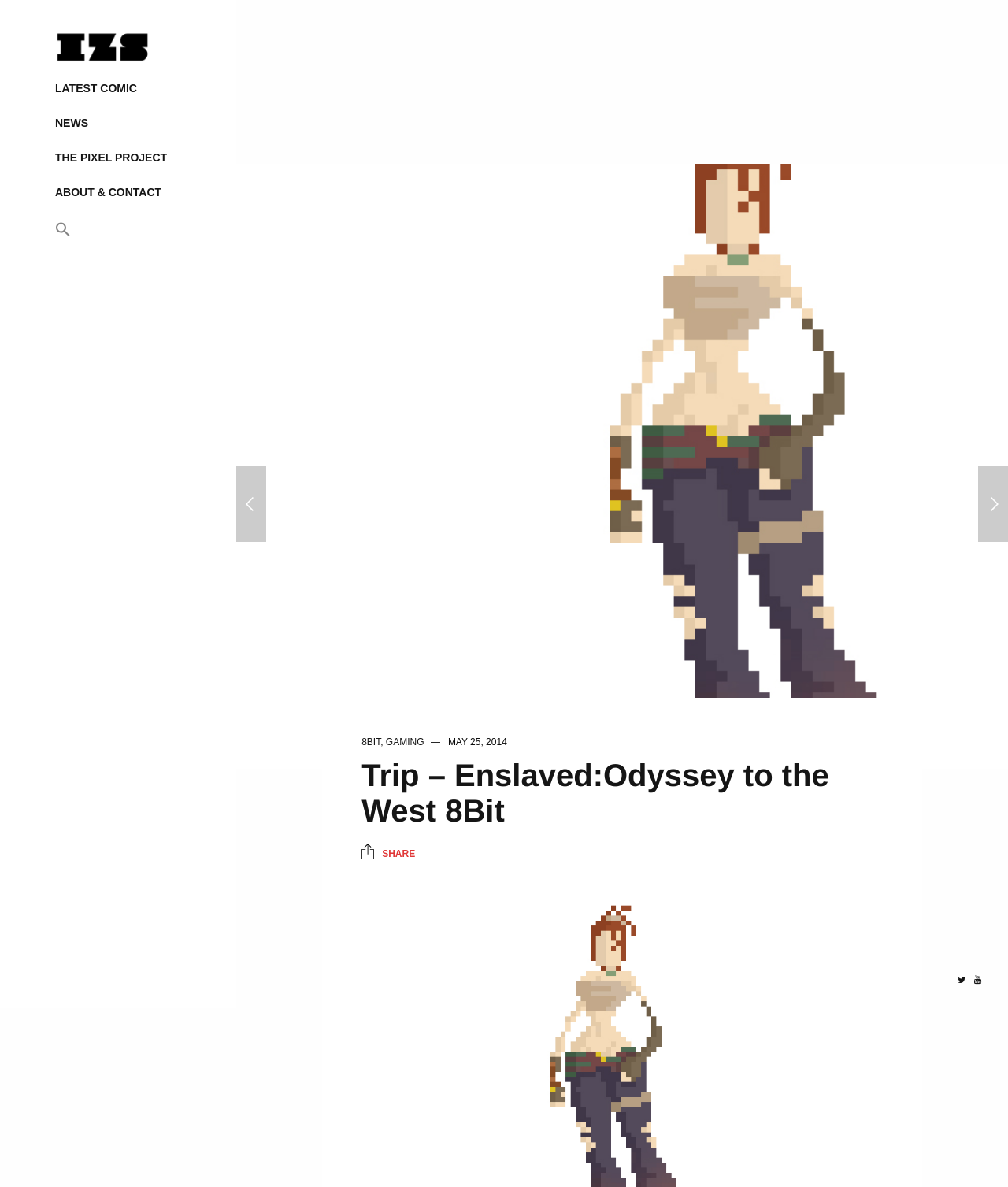Identify the bounding box coordinates of the clickable region required to complete the instruction: "go to IZS". The coordinates should be given as four float numbers within the range of 0 and 1, i.e., [left, top, right, bottom].

[0.023, 0.027, 0.149, 0.053]